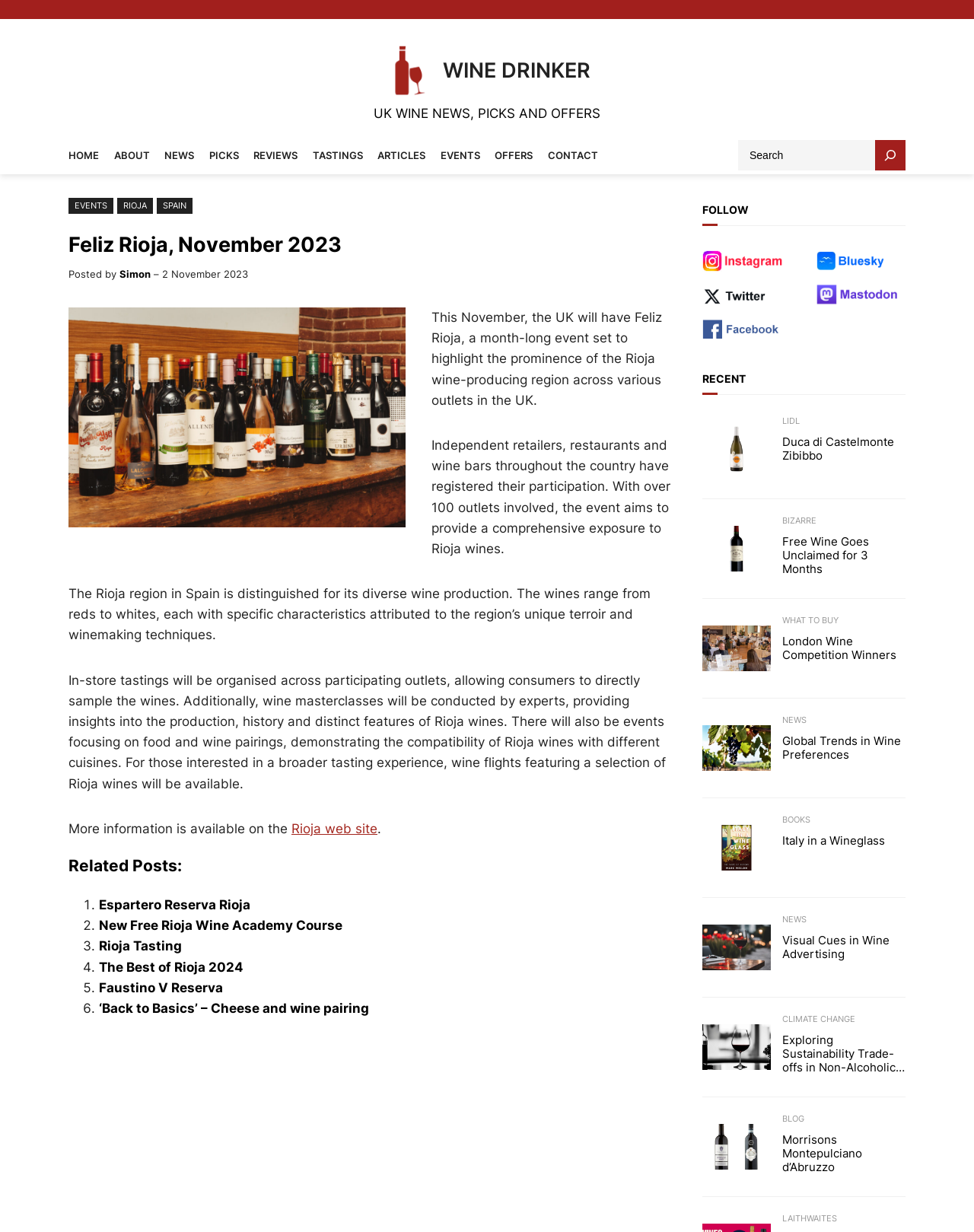Determine the bounding box coordinates for the clickable element to execute this instruction: "Search for wine". Provide the coordinates as four float numbers between 0 and 1, i.e., [left, top, right, bottom].

[0.758, 0.113, 0.898, 0.138]